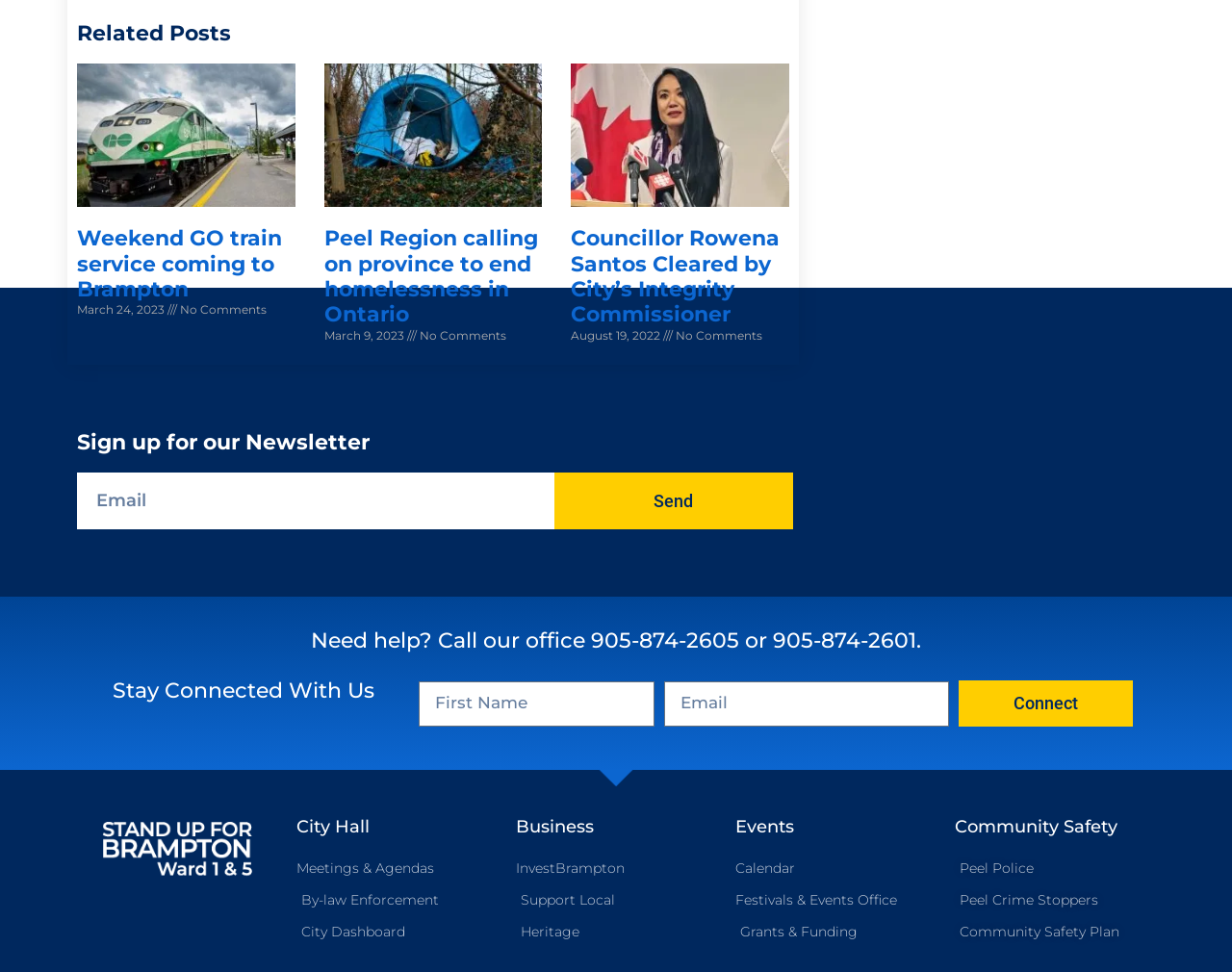How many categories are there in the bottom section?
Make sure to answer the question with a detailed and comprehensive explanation.

I counted the number of headings in the bottom section and found four categories: 'City Hall', 'Business', 'Events', and 'Community Safety'.